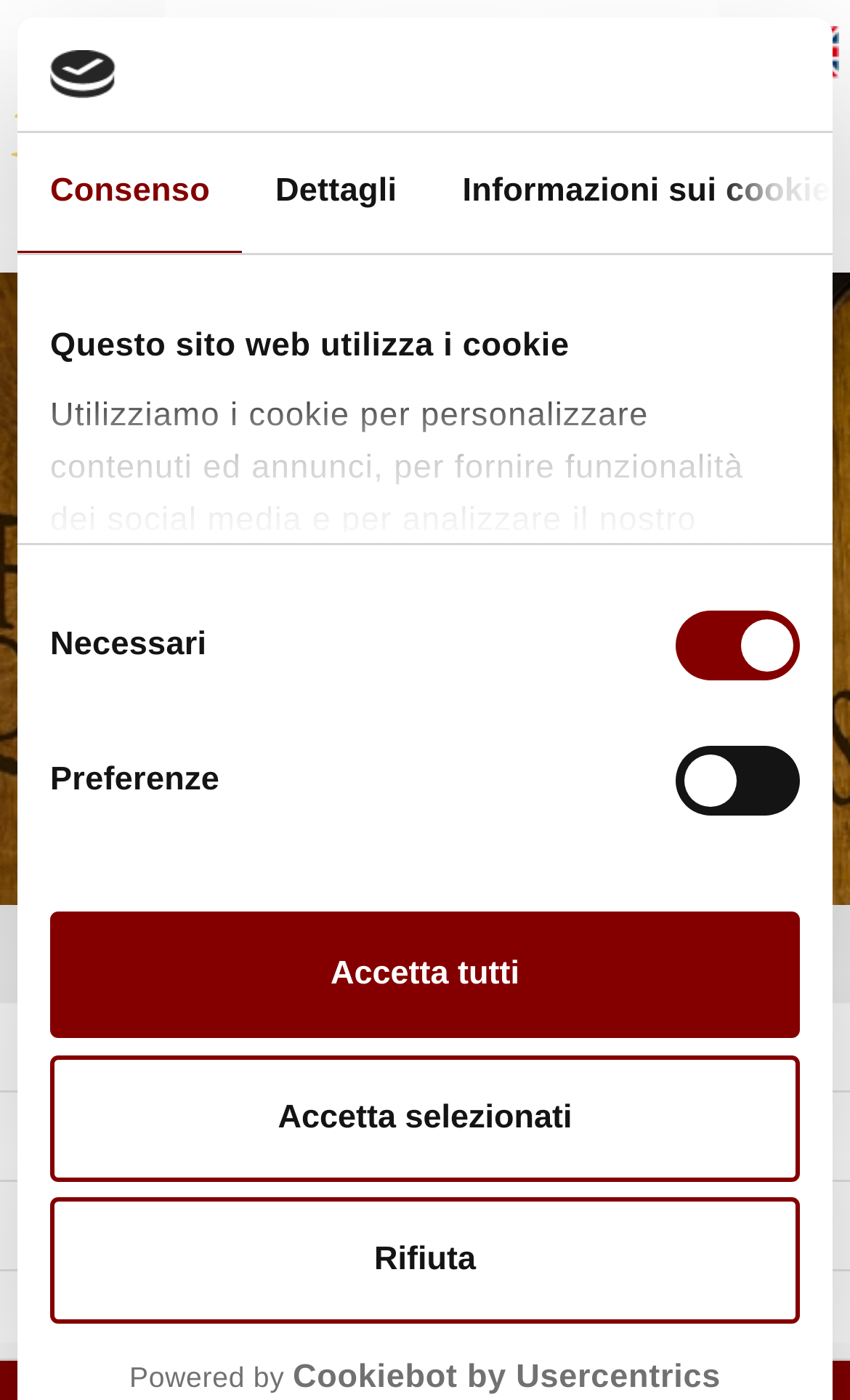How many language options are available?
Please provide a single word or phrase based on the screenshot.

2